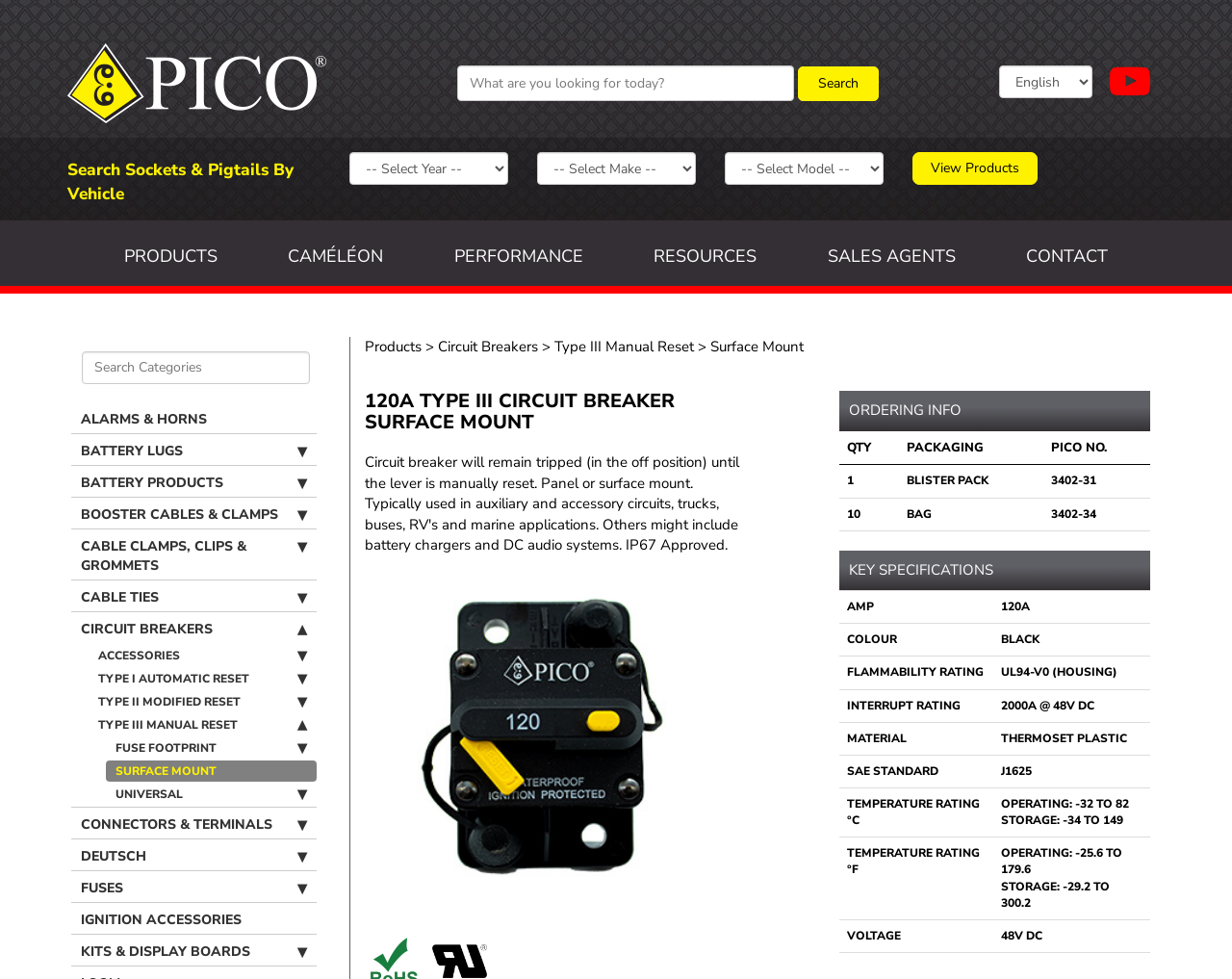What is the type of circuit breaker?
Using the image, elaborate on the answer with as much detail as possible.

I found this answer by looking at the breadcrumbs at the top of the page, which show the hierarchy of categories. The last breadcrumb says 'Type III Manual Reset', which indicates that the current page is about this specific type of circuit breaker.